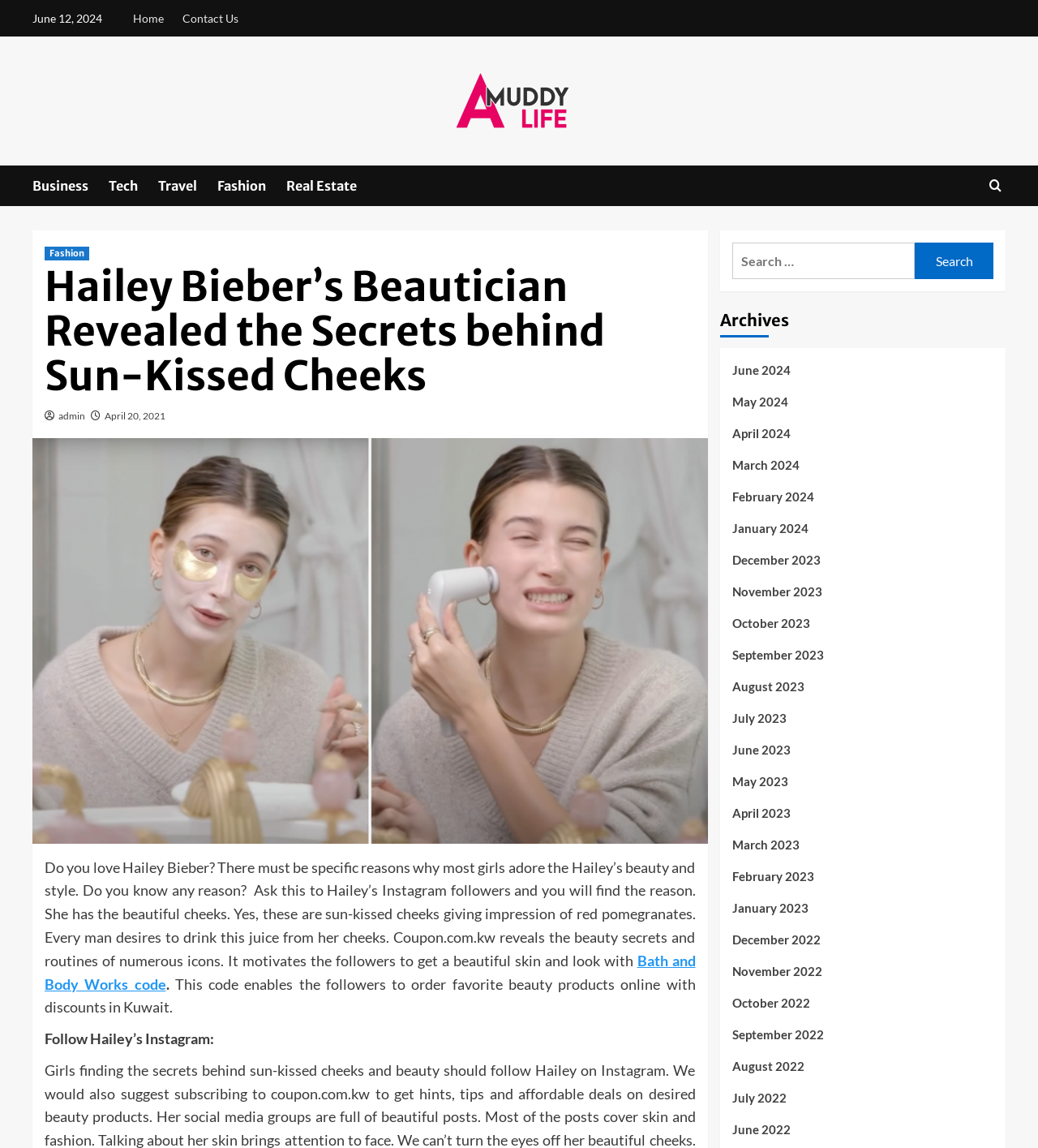Review the image closely and give a comprehensive answer to the question: What is the name of the website?

I found the name of the website by looking at the text 'A Muddy Life' which is located at the top of the webpage and is also an image.